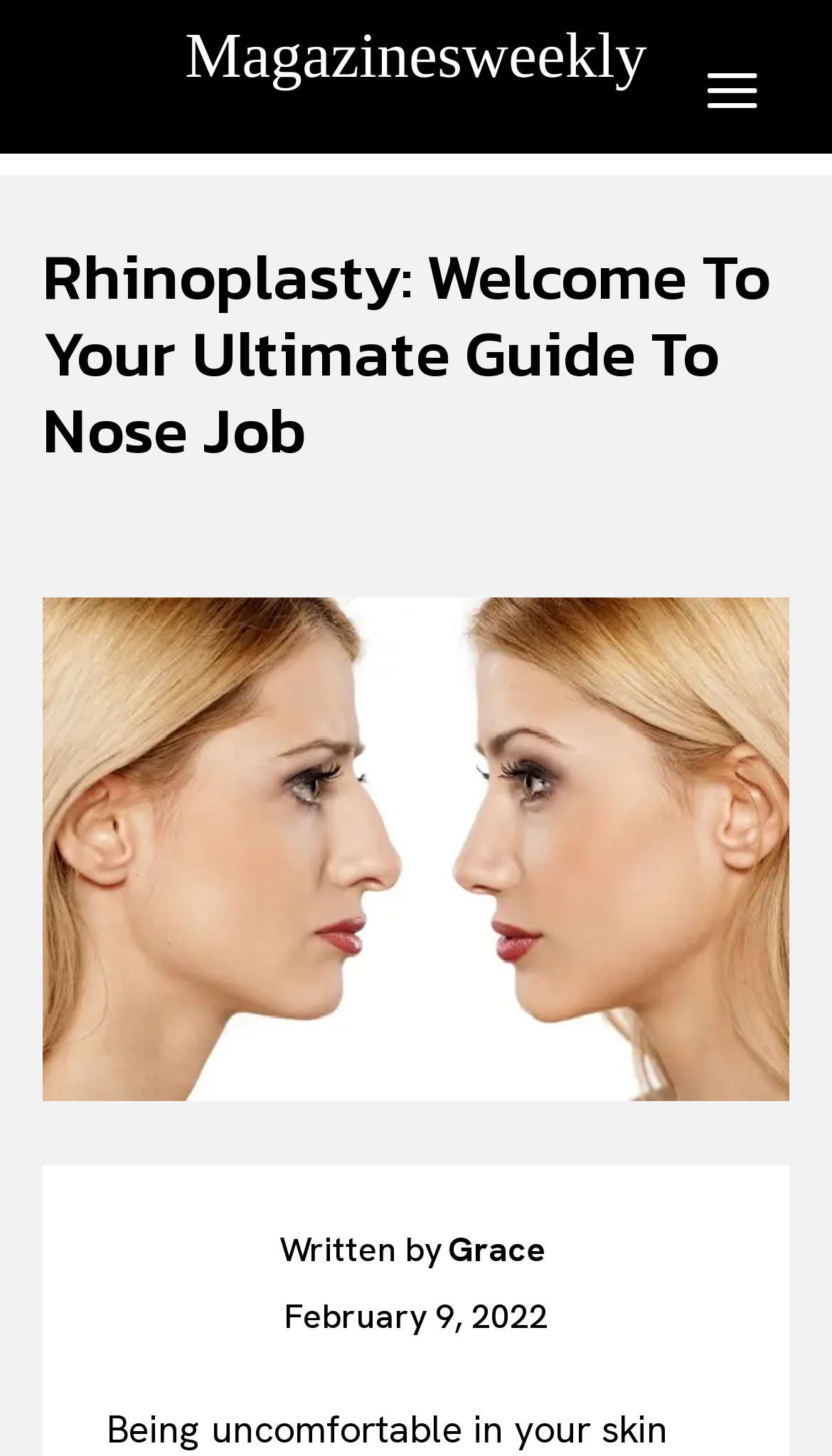Locate the bounding box coordinates of the area that needs to be clicked to fulfill the following instruction: "Search for a query". The coordinates should be in the format of four float numbers between 0 and 1, namely [left, top, right, bottom].

[0.074, 0.138, 0.668, 0.203]